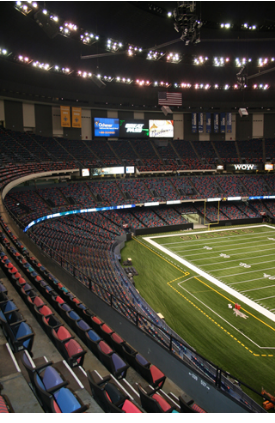Please give a concise answer to this question using a single word or phrase: 
What is the condition of the turf on the field?

Well-maintained